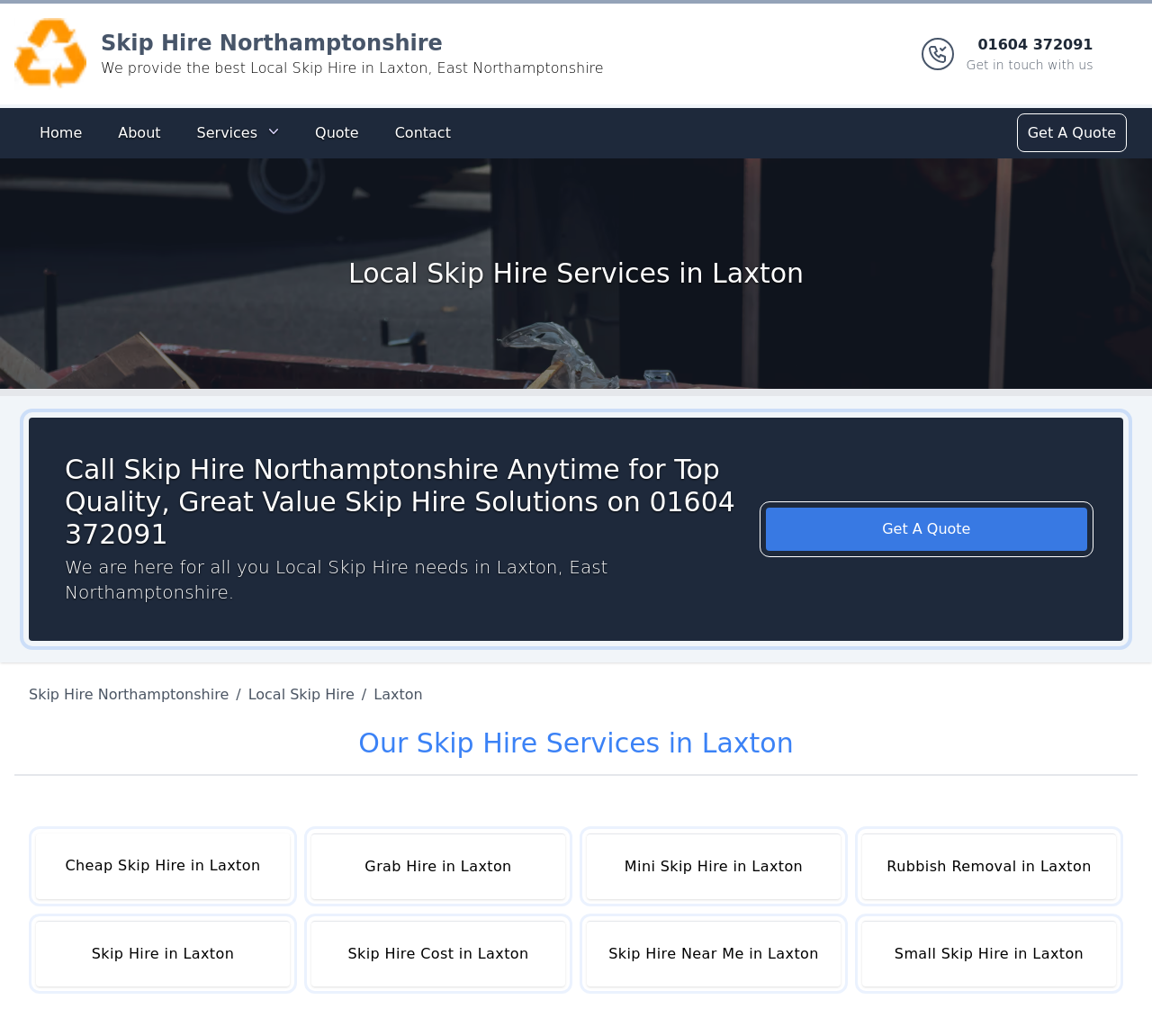Based on the image, please respond to the question with as much detail as possible:
What is the location where Skip Hire Northamptonshire provides its services?

I found the location by looking at the heading 'Local Skip Hire Services in Laxton' and the text 'We are here for all you Local Skip Hire needs in Laxton, East Northamptonshire'.